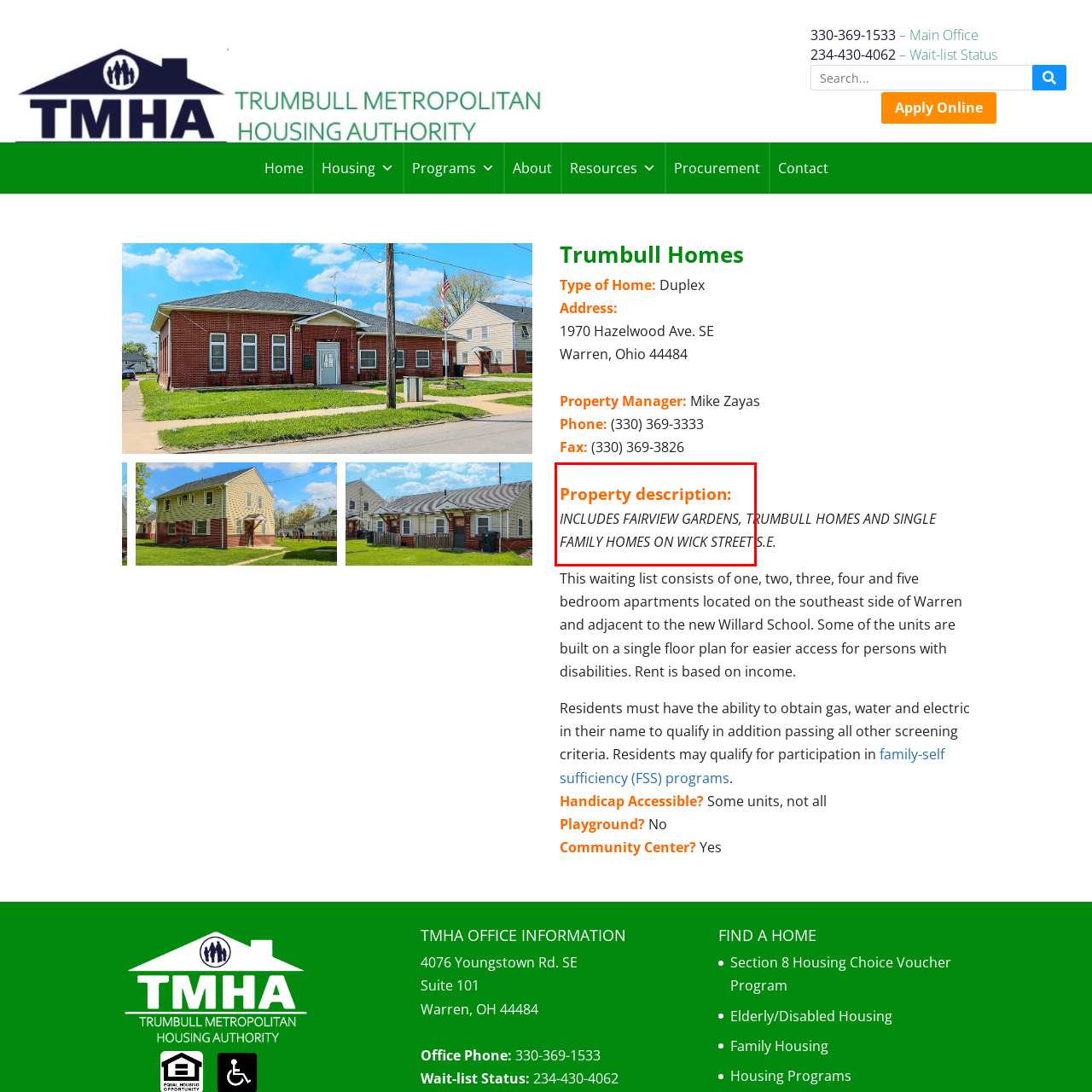What is the color of the font used for the property description title?
Focus on the red bounded area in the image and respond to the question with a concise word or phrase.

Vibrant orange